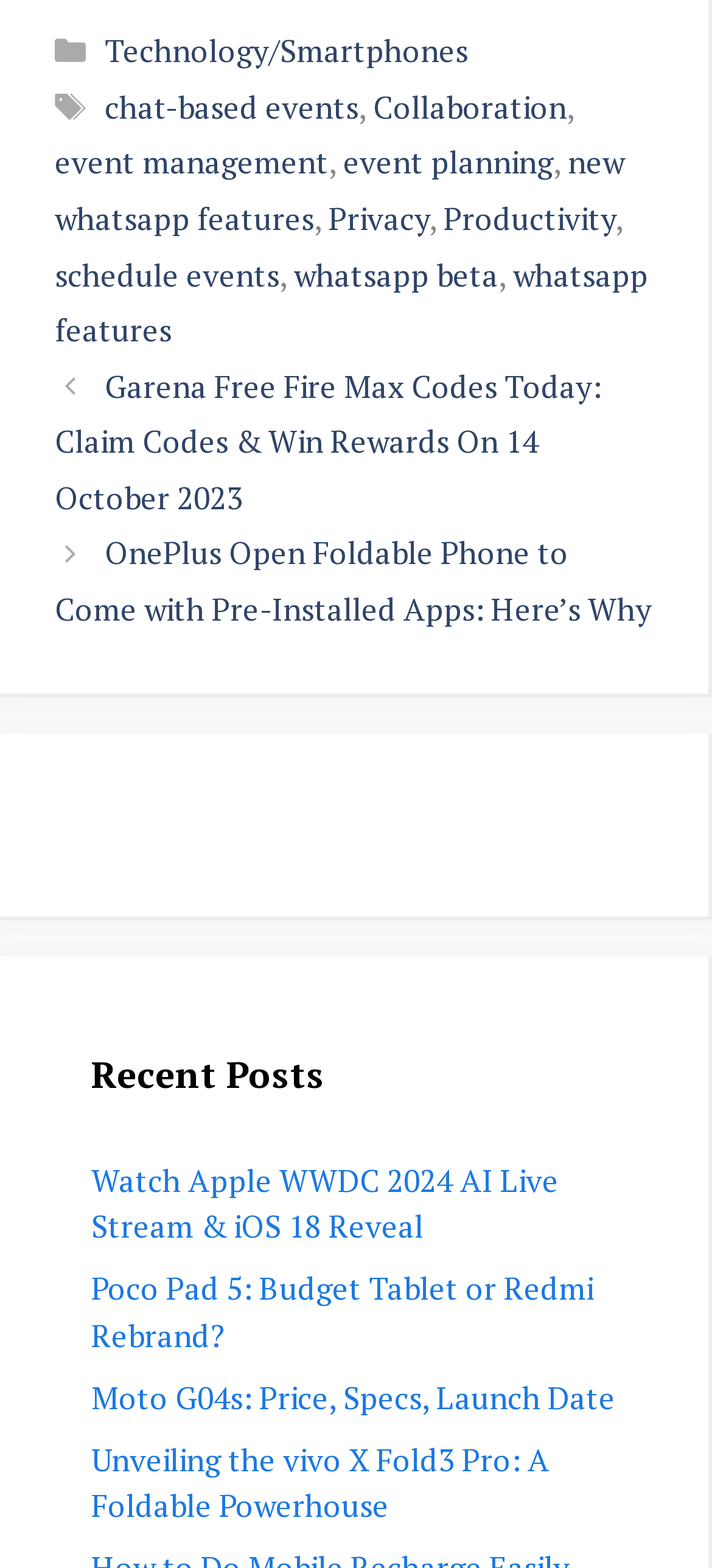Determine the bounding box coordinates of the clickable element necessary to fulfill the instruction: "Check out the 'Unveiling the vivo X Fold3 Pro' news". Provide the coordinates as four float numbers within the 0 to 1 range, i.e., [left, top, right, bottom].

[0.128, 0.917, 0.772, 0.973]